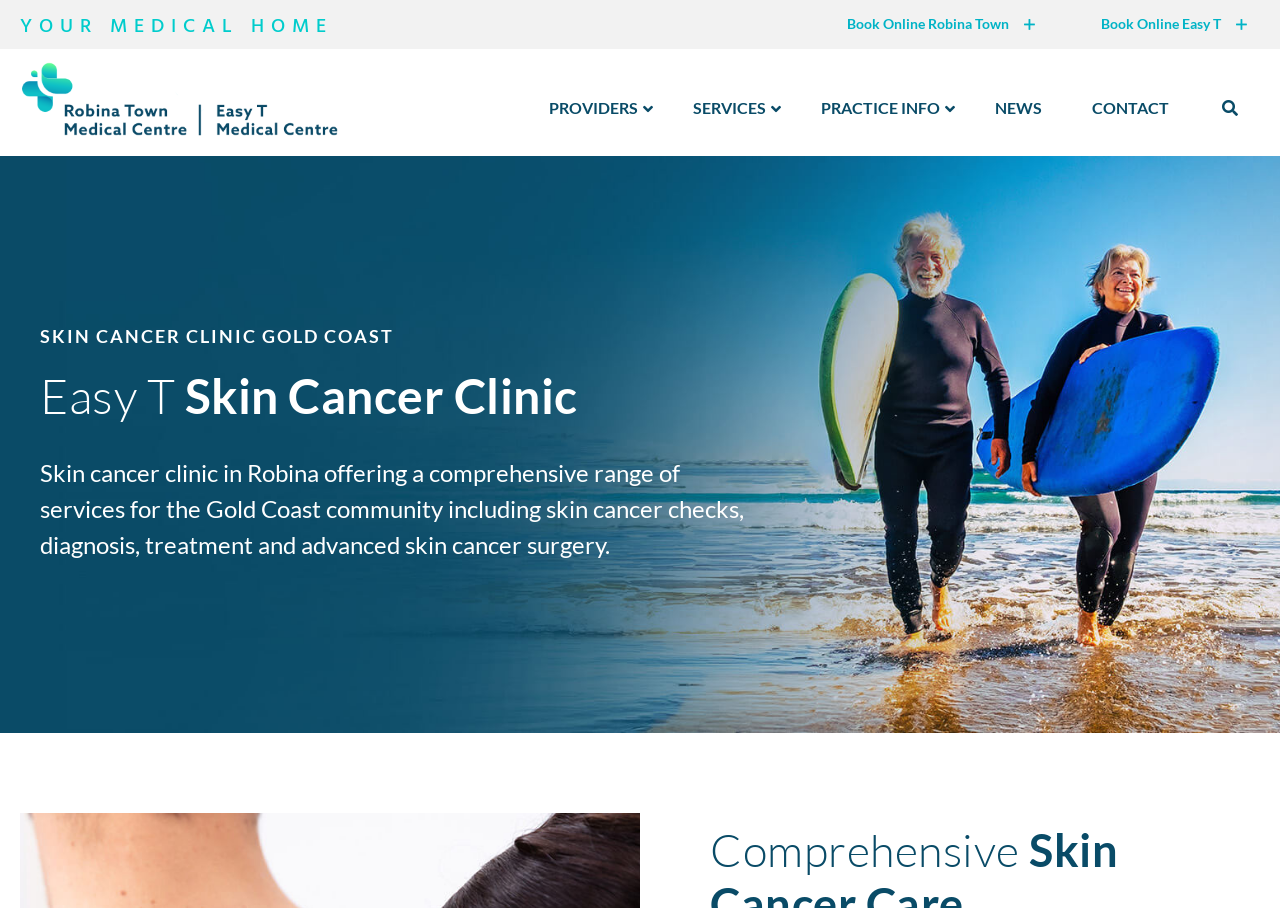Answer the following inquiry with a single word or phrase:
How many online booking options are available?

2